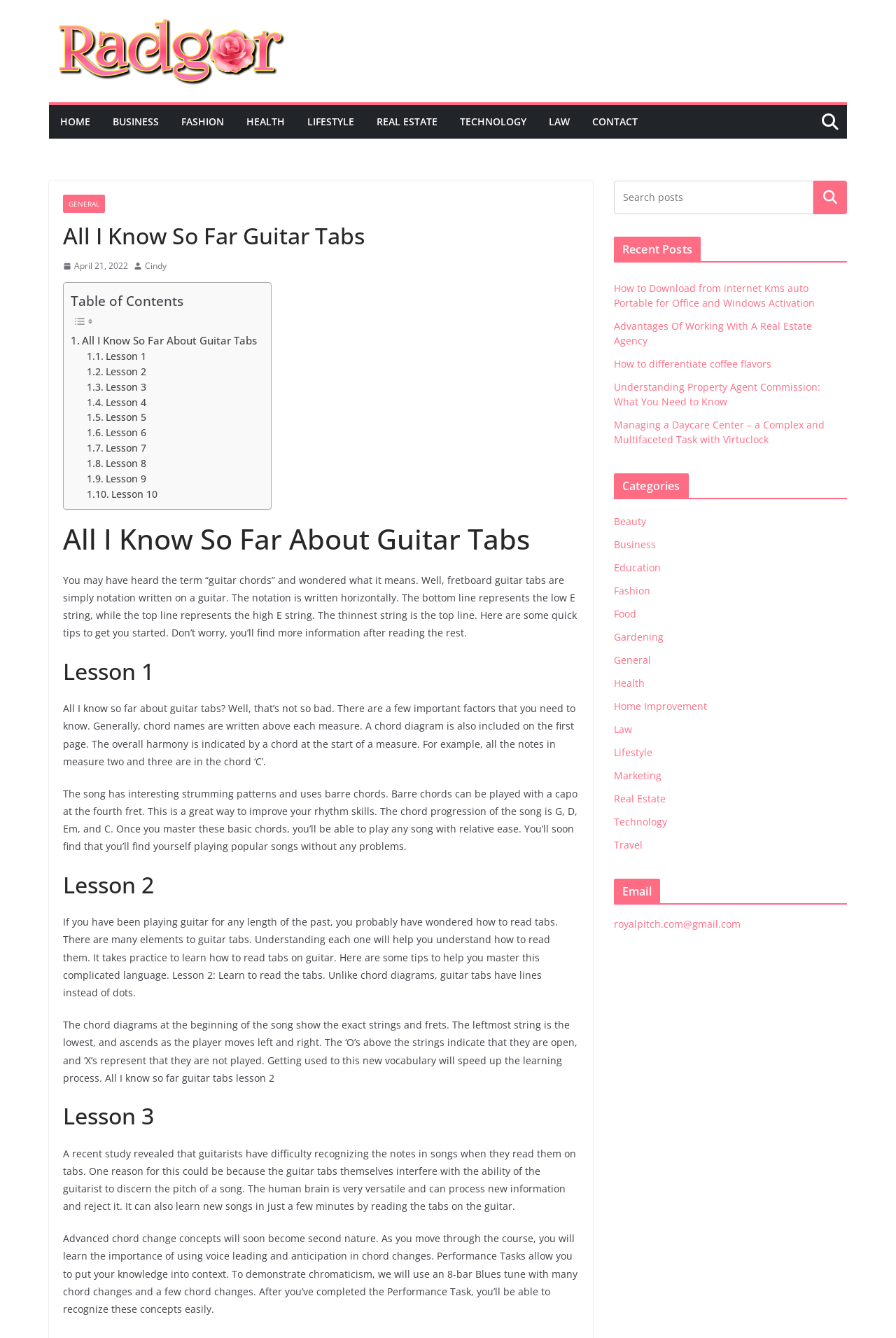By analyzing the image, answer the following question with a detailed response: How many lessons are there in the guitar tabs tutorial?

The tutorial has a table of contents with links to different lessons, and there are 10 lessons in total, labeled from 'Lesson 1' to 'Lesson 10'.